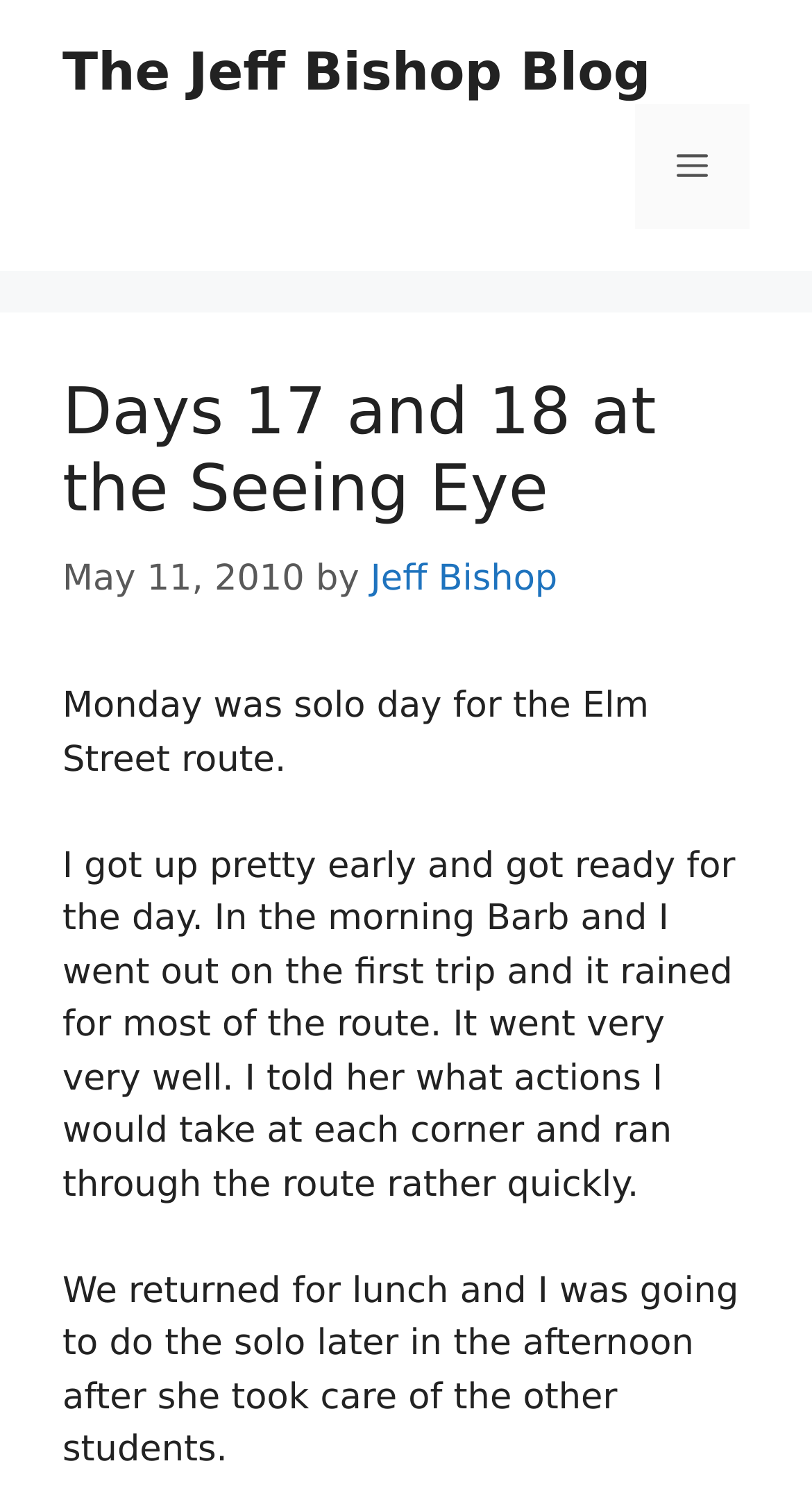Offer a comprehensive description of the webpage’s content and structure.

The webpage is a blog post titled "Days 17 and 18 at the Seeing Eye" by Jeff Bishop. At the top of the page, there is a banner with a link to "The Jeff Bishop Blog" and a navigation menu toggle button labeled "Menu" on the right side. 

Below the banner, there is a header section containing the title "Days 17 and 18 at the Seeing Eye" and a timestamp "May 11, 2010" with the author's name "Jeff Bishop" next to it. 

The main content of the blog post starts below the header section, with a paragraph of text describing the author's solo day on the Elm Street route. The text is divided into three blocks, with the first block describing the morning trip, the second block detailing the actions taken at each corner, and the third block mentioning the return for lunch and the plan for the solo trip in the afternoon.